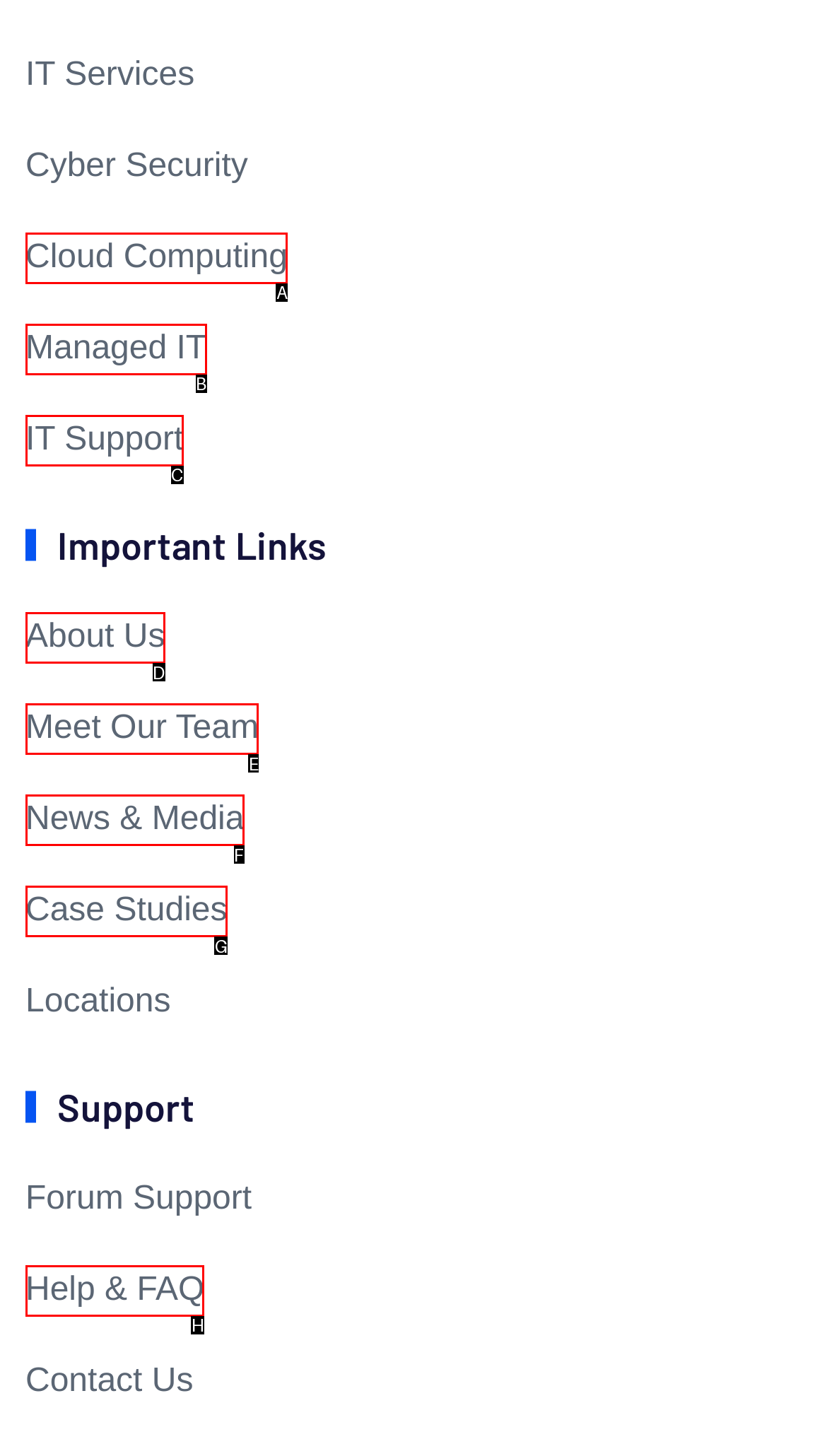Determine the right option to click to perform this task: Get Help & FAQ
Answer with the correct letter from the given choices directly.

H